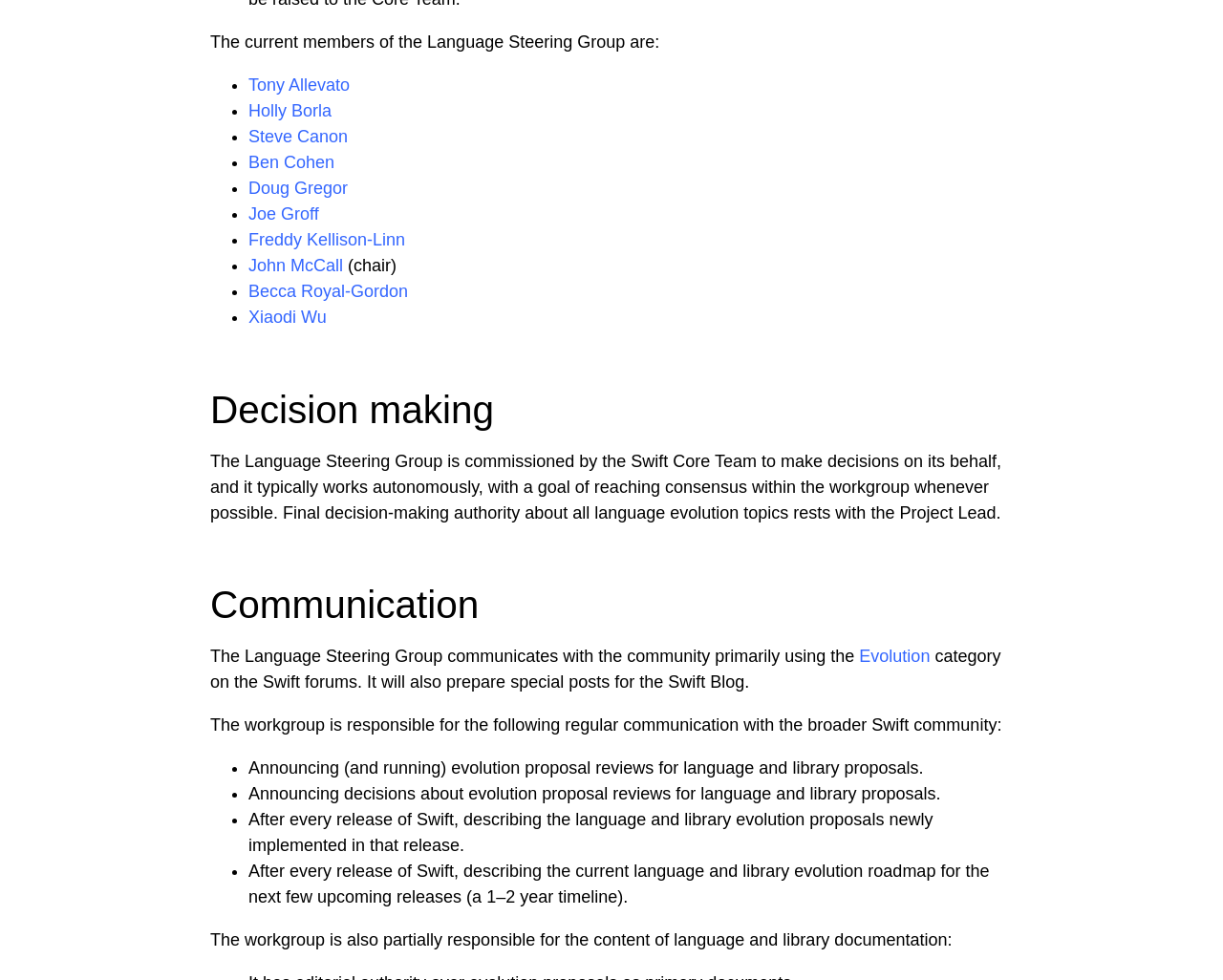Please identify the bounding box coordinates of the element that needs to be clicked to perform the following instruction: "Learn about Decision making".

[0.172, 0.355, 0.828, 0.438]